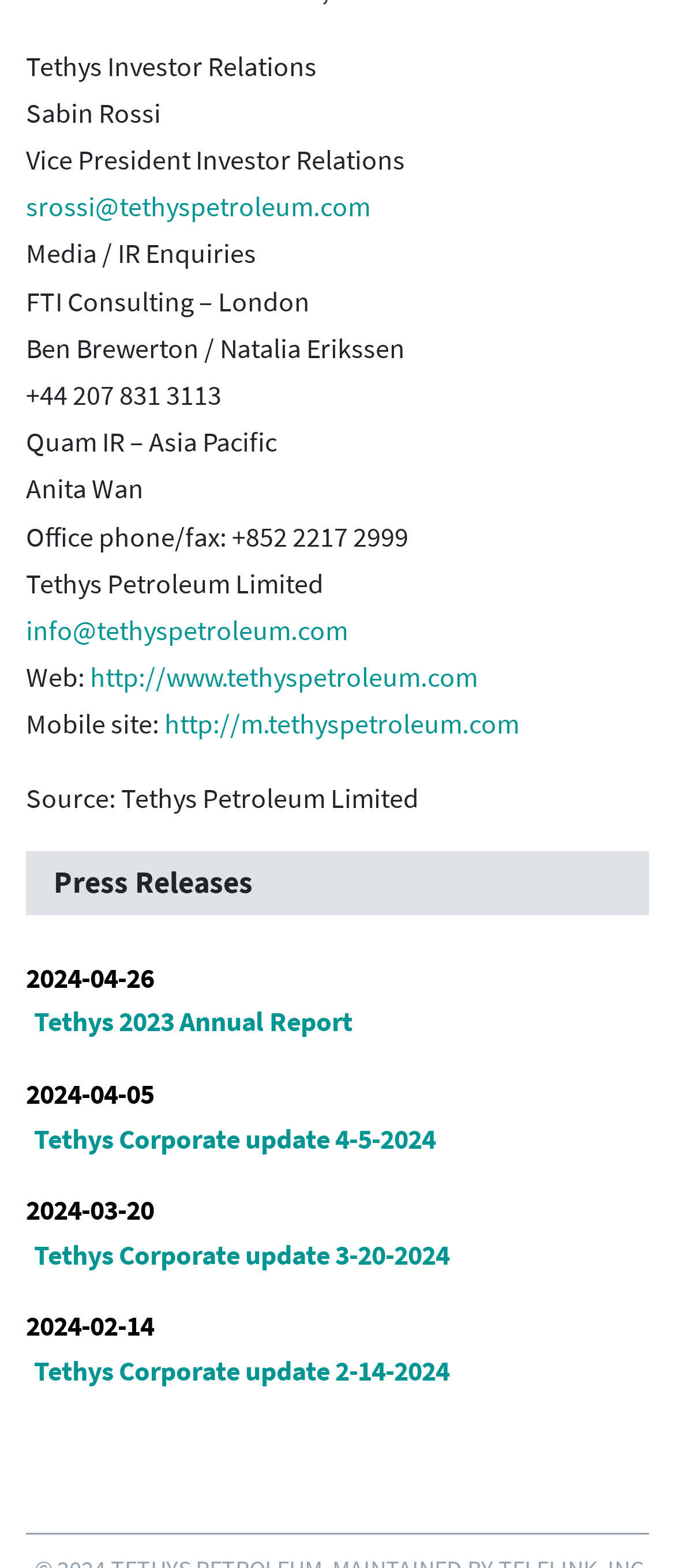Identify the bounding box coordinates of the element that should be clicked to fulfill this task: "Contact Sabin Rossi via email". The coordinates should be provided as four float numbers between 0 and 1, i.e., [left, top, right, bottom].

[0.038, 0.121, 0.549, 0.143]